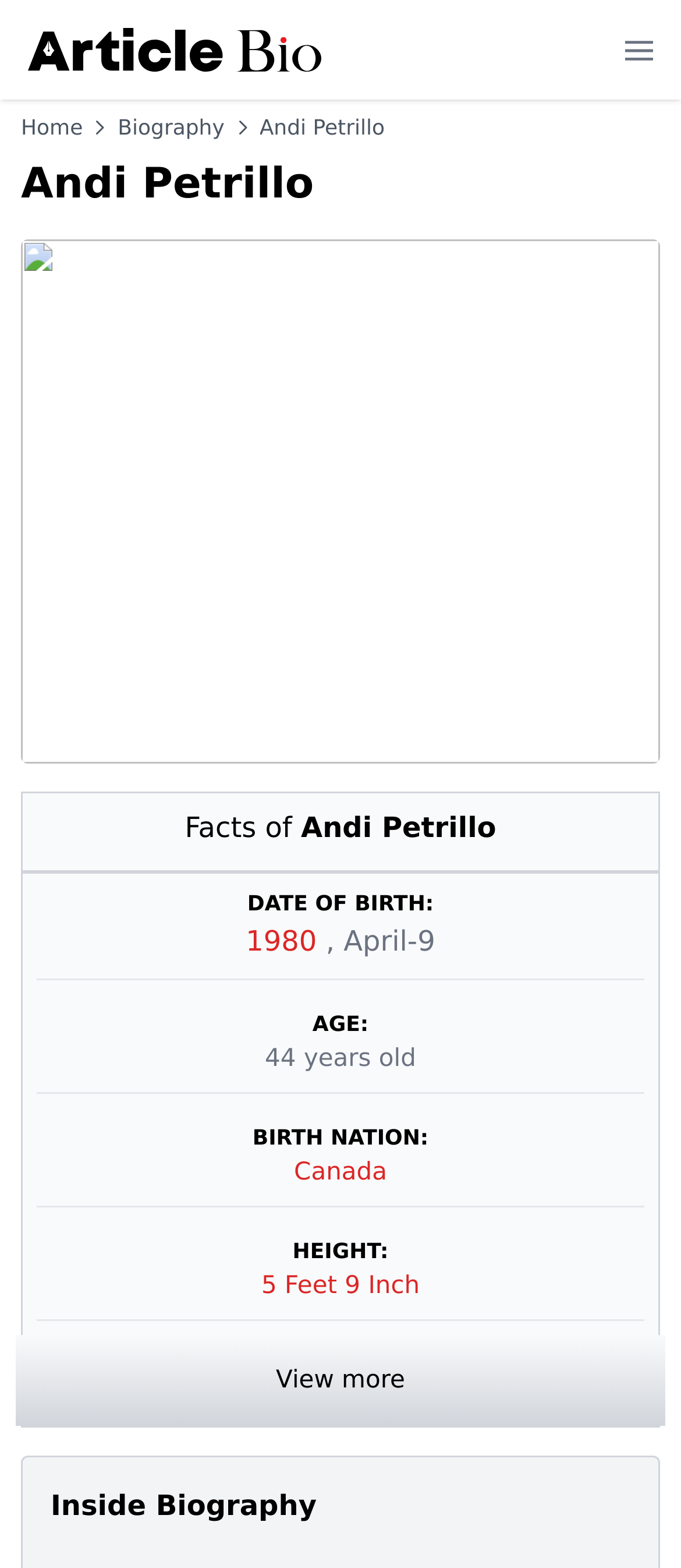Could you locate the bounding box coordinates for the section that should be clicked to accomplish this task: "Go to the Home page".

[0.031, 0.072, 0.122, 0.09]